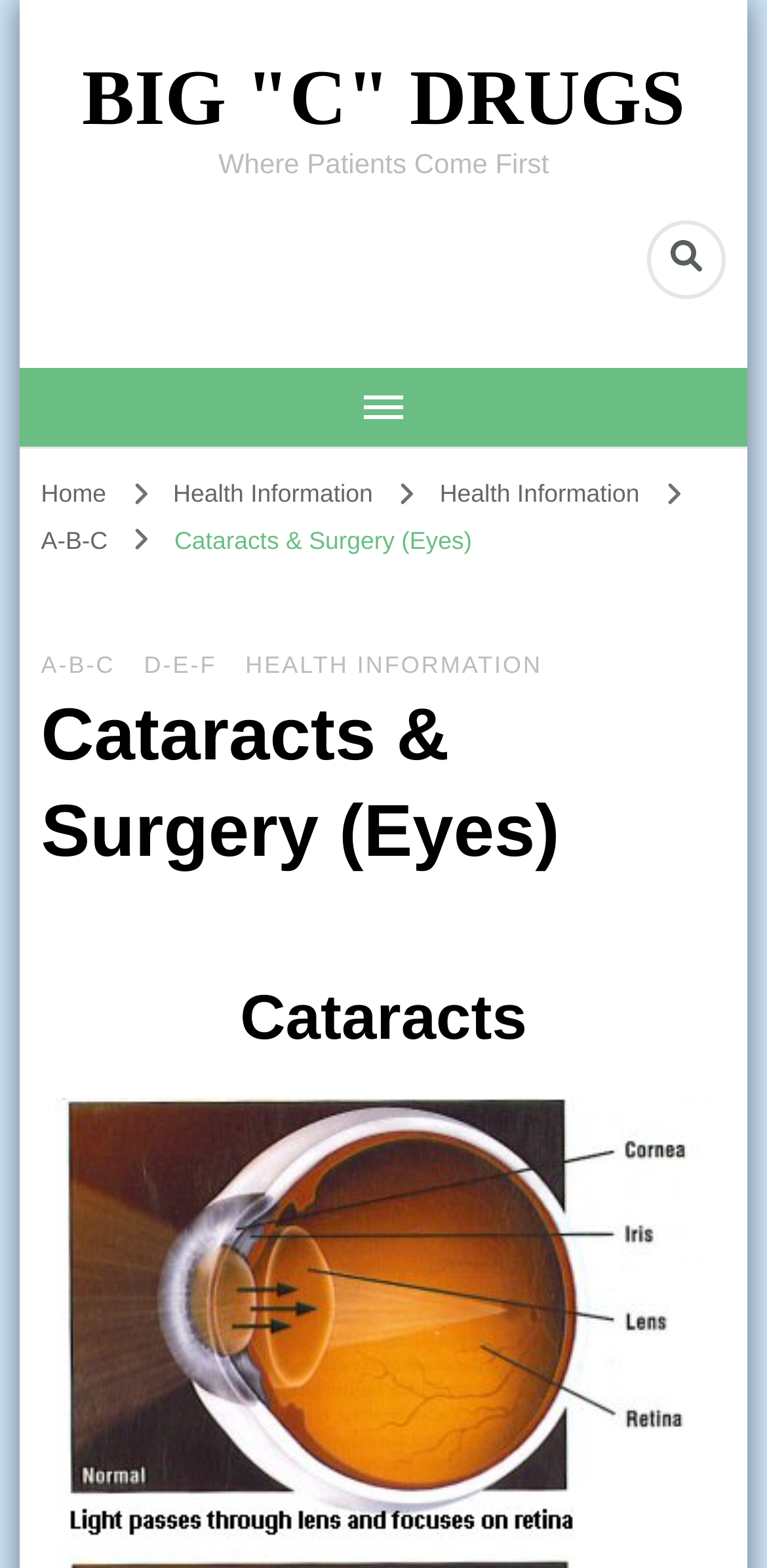Locate the bounding box coordinates of the region to be clicked to comply with the following instruction: "click on the Cataracts heading". The coordinates must be four float numbers between 0 and 1, in the form [left, top, right, bottom].

[0.053, 0.625, 0.947, 0.673]